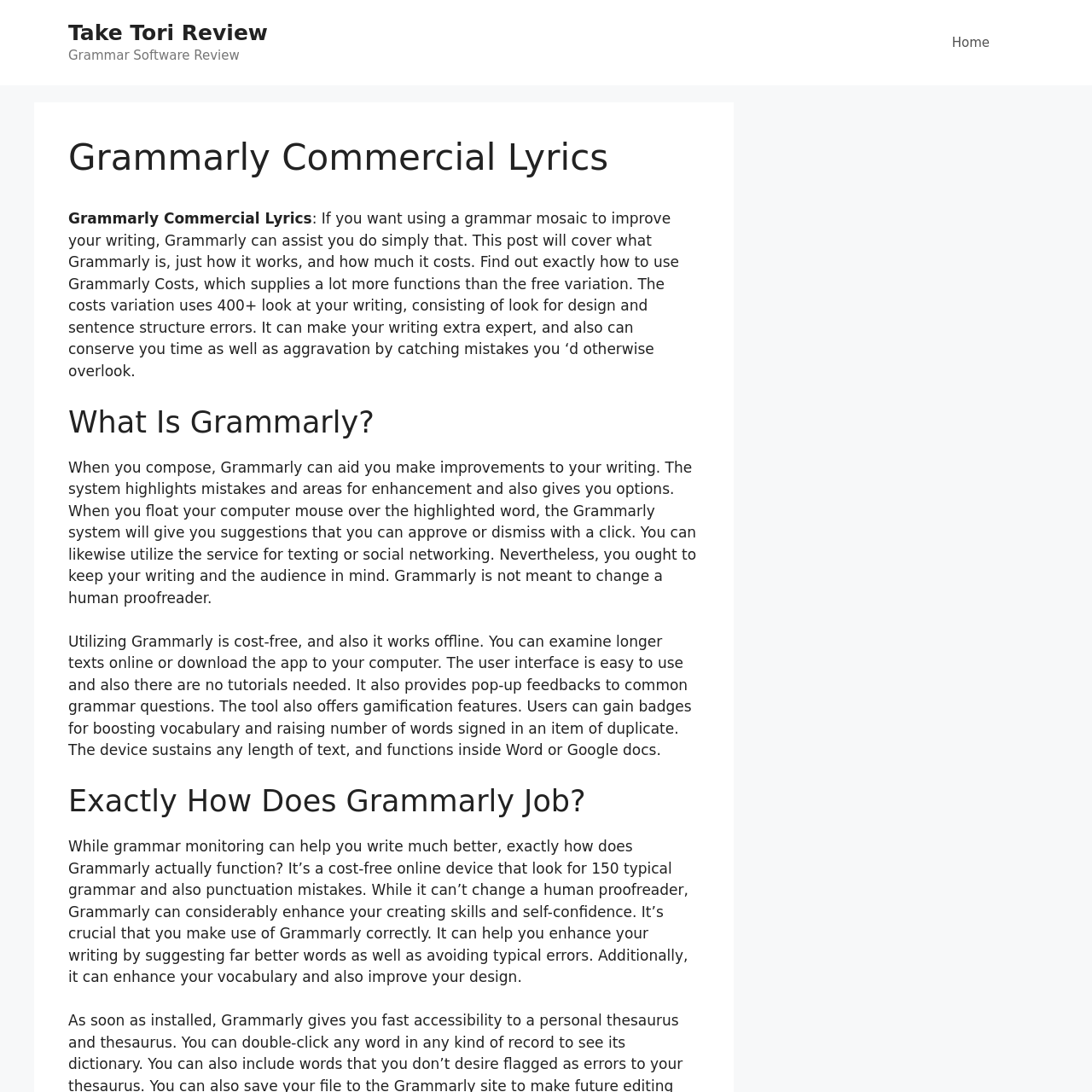Using the provided element description: "Home", identify the bounding box coordinates. The coordinates should be four floats between 0 and 1 in the order [left, top, right, bottom].

[0.856, 0.016, 0.922, 0.062]